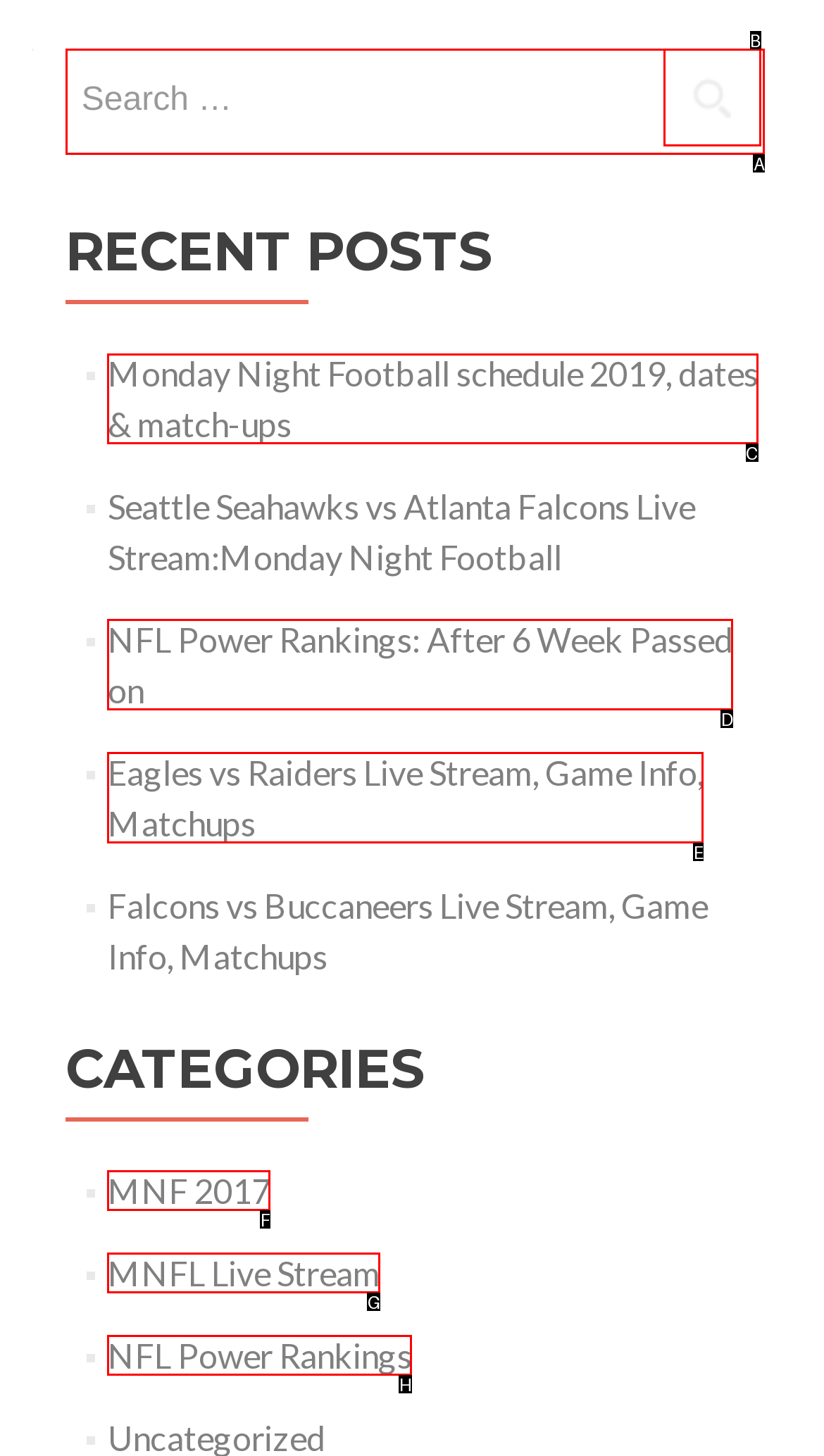Determine the HTML element to click for the instruction: Click on Monday Night Football schedule 2019.
Answer with the letter corresponding to the correct choice from the provided options.

C